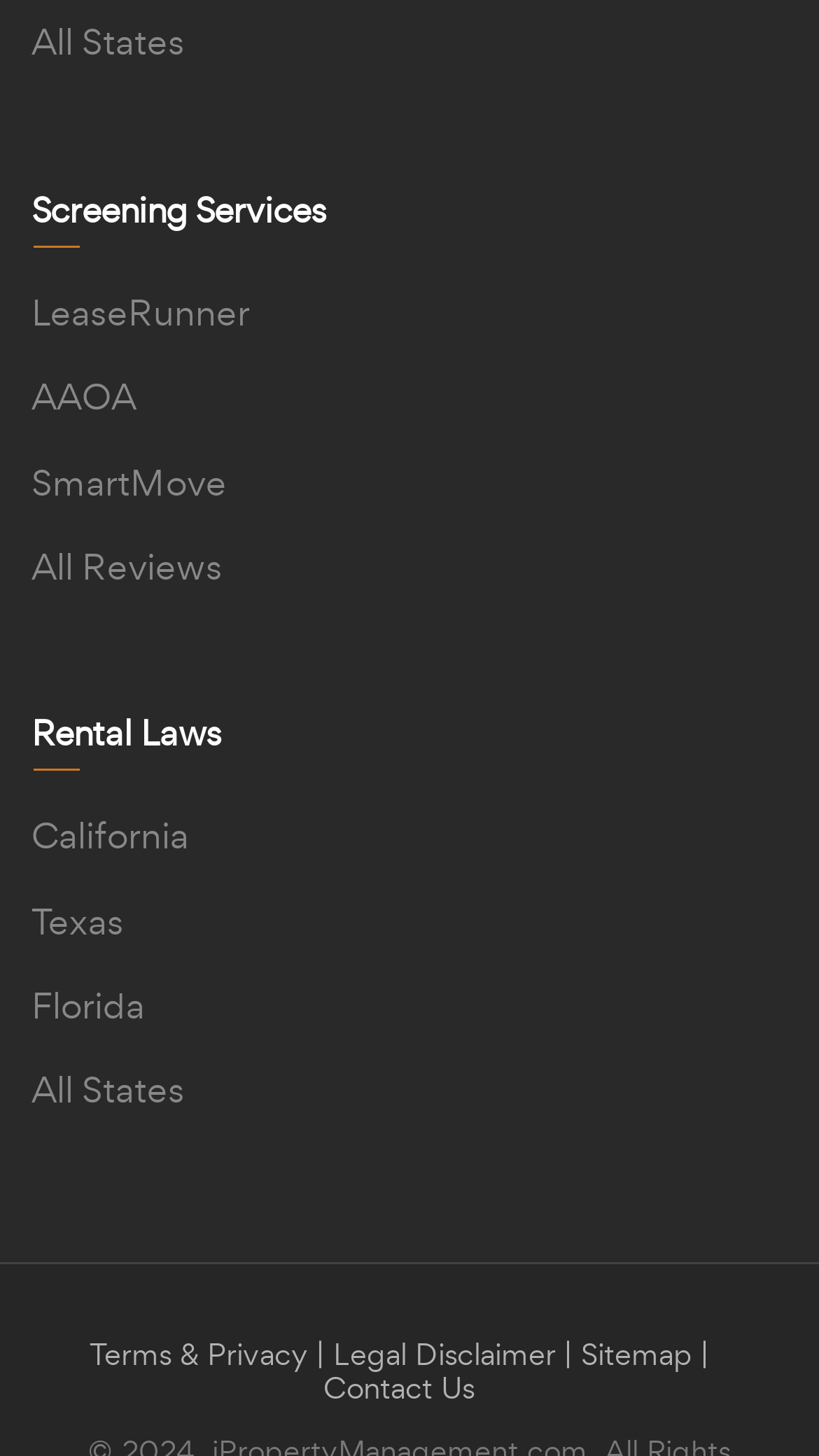Please identify the bounding box coordinates for the region that you need to click to follow this instruction: "Check the Privacy Policy".

None